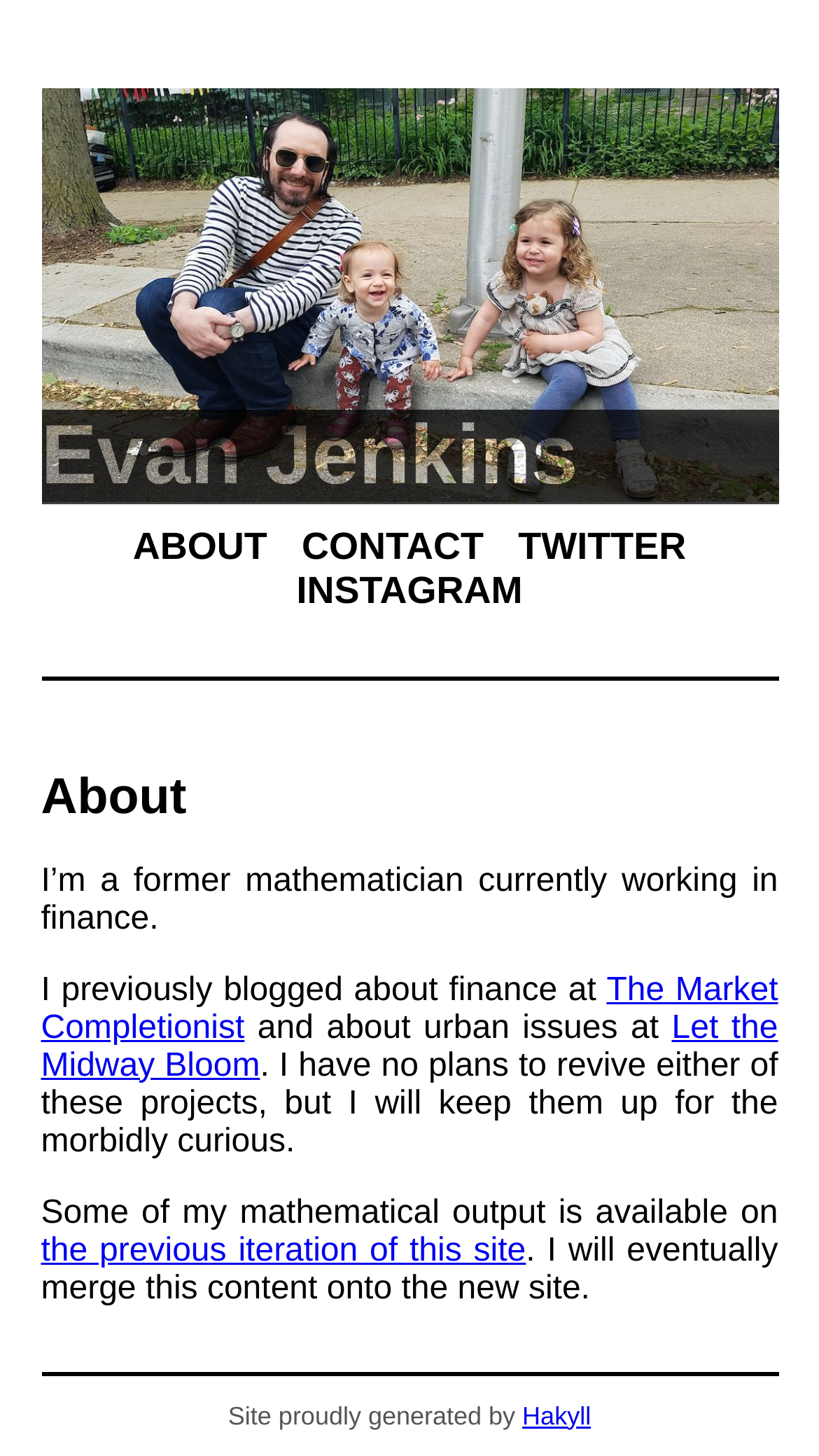Please determine the bounding box coordinates of the element to click on in order to accomplish the following task: "explore Hakyll website". Ensure the coordinates are four float numbers ranging from 0 to 1, i.e., [left, top, right, bottom].

[0.638, 0.962, 0.721, 0.982]